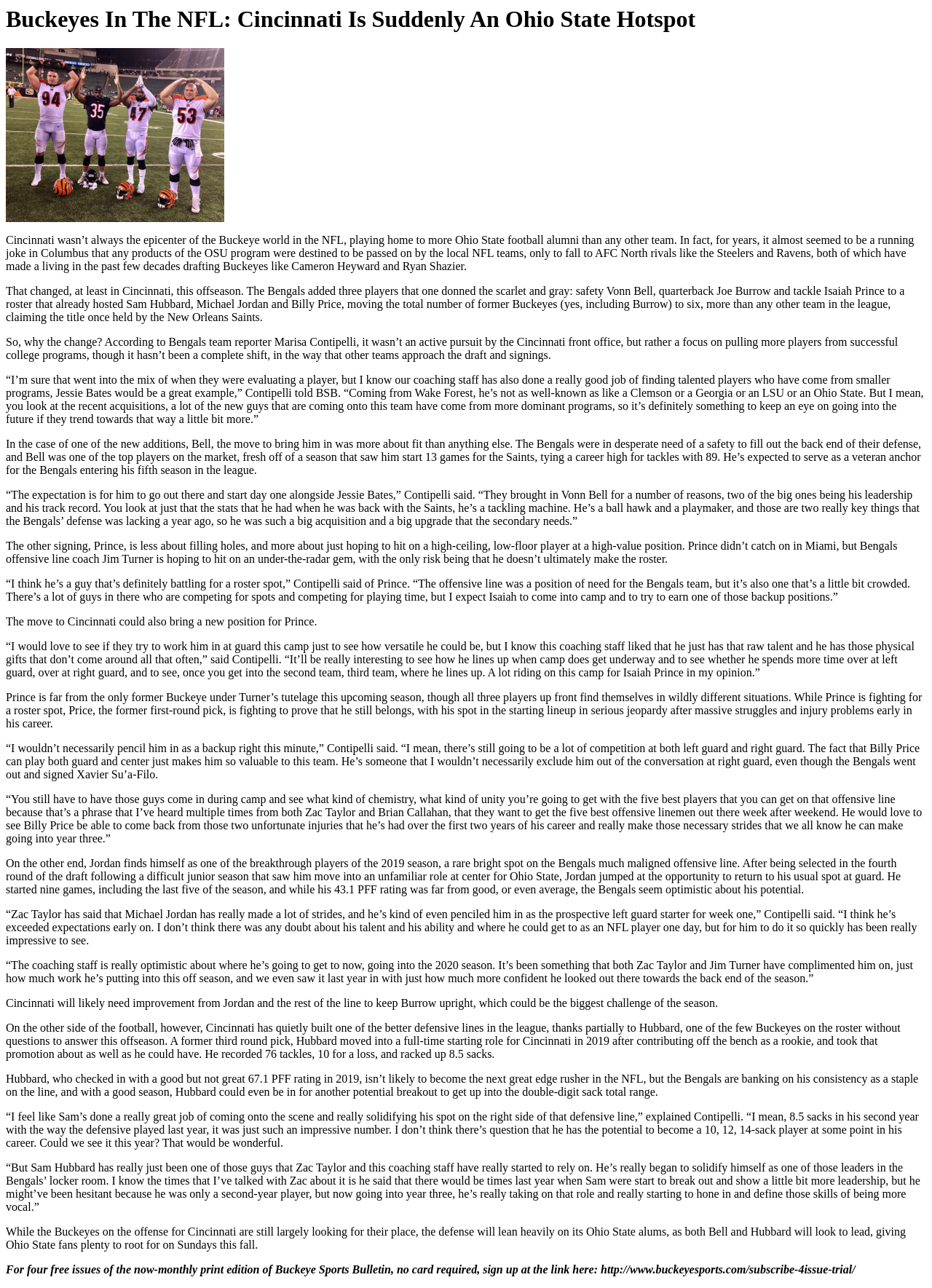What is the number of former Buckeyes on the Bengals' roster?
Based on the screenshot, provide your answer in one word or phrase.

six